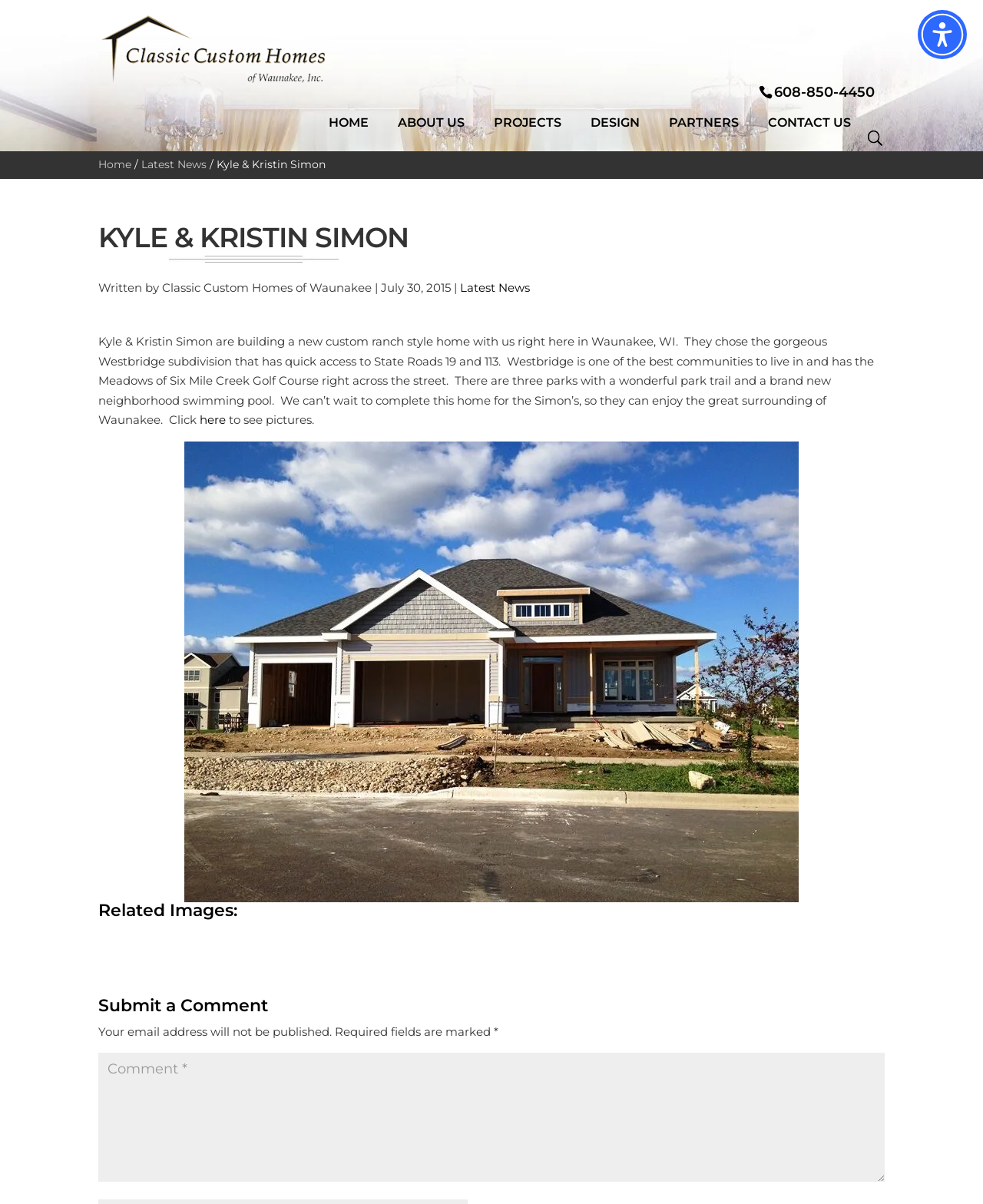How many parks are there in the Westbridge subdivision?
Using the image as a reference, give a one-word or short phrase answer.

Three